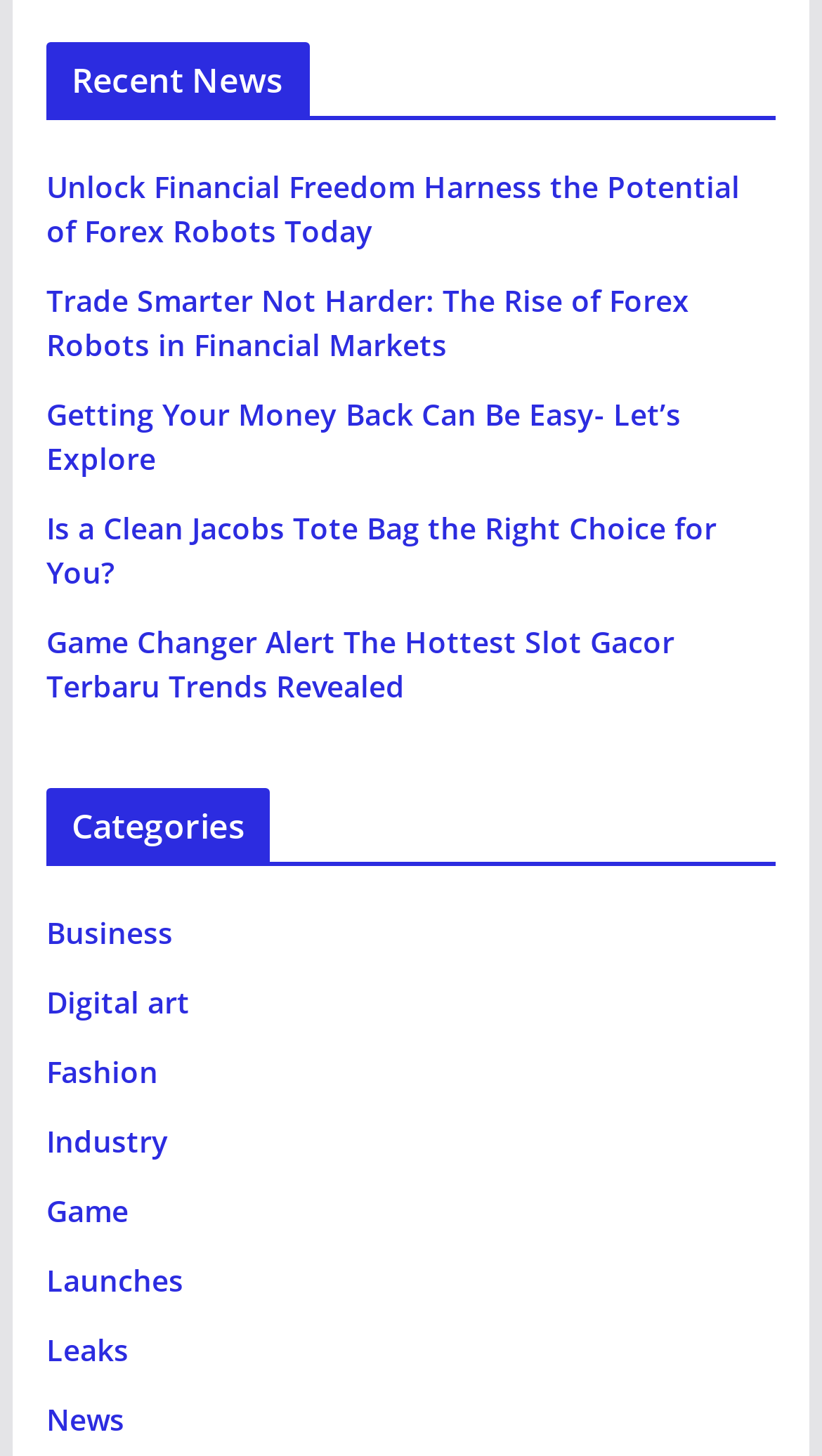Find the bounding box coordinates of the element I should click to carry out the following instruction: "Read recent news".

[0.056, 0.03, 0.944, 0.083]